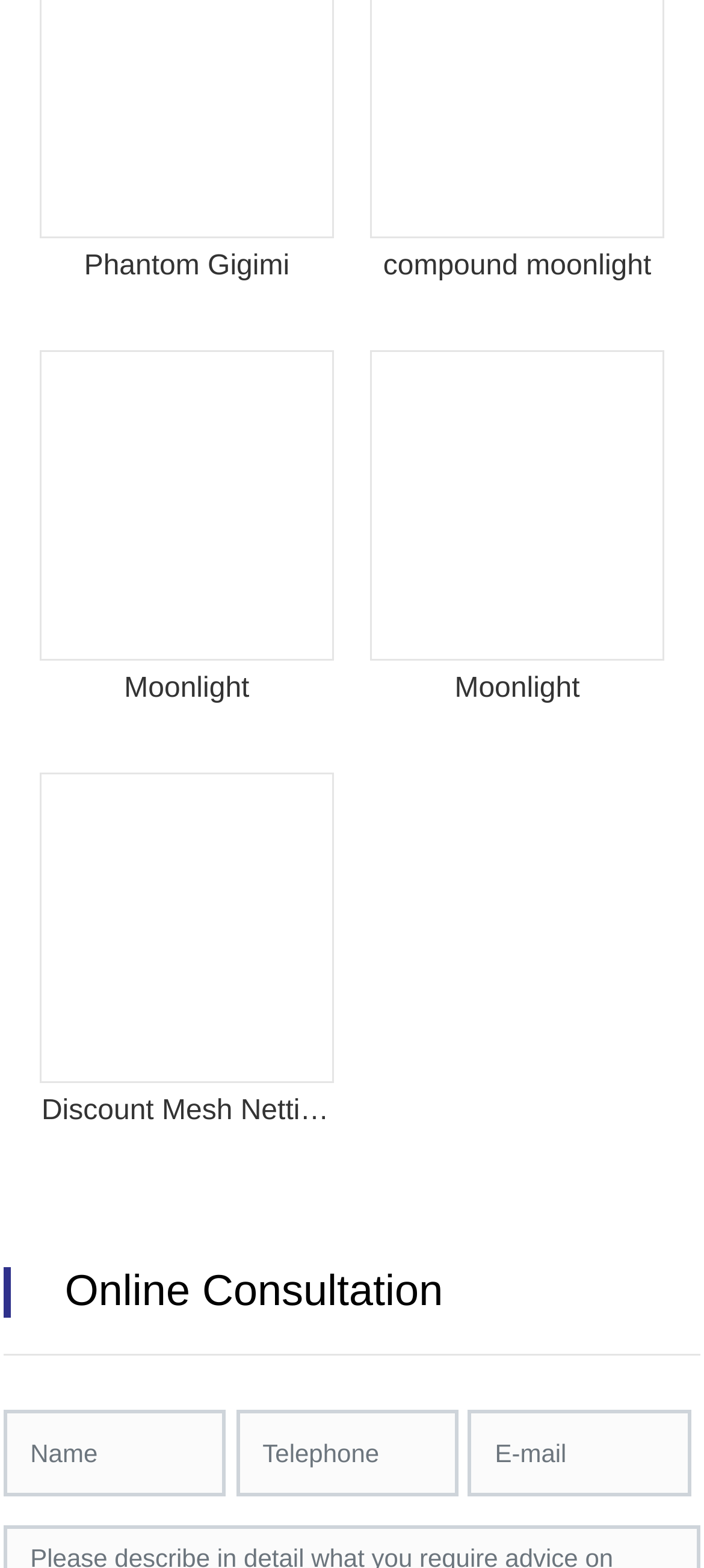What is the orientation of the separator?
Respond to the question with a single word or phrase according to the image.

Horizontal